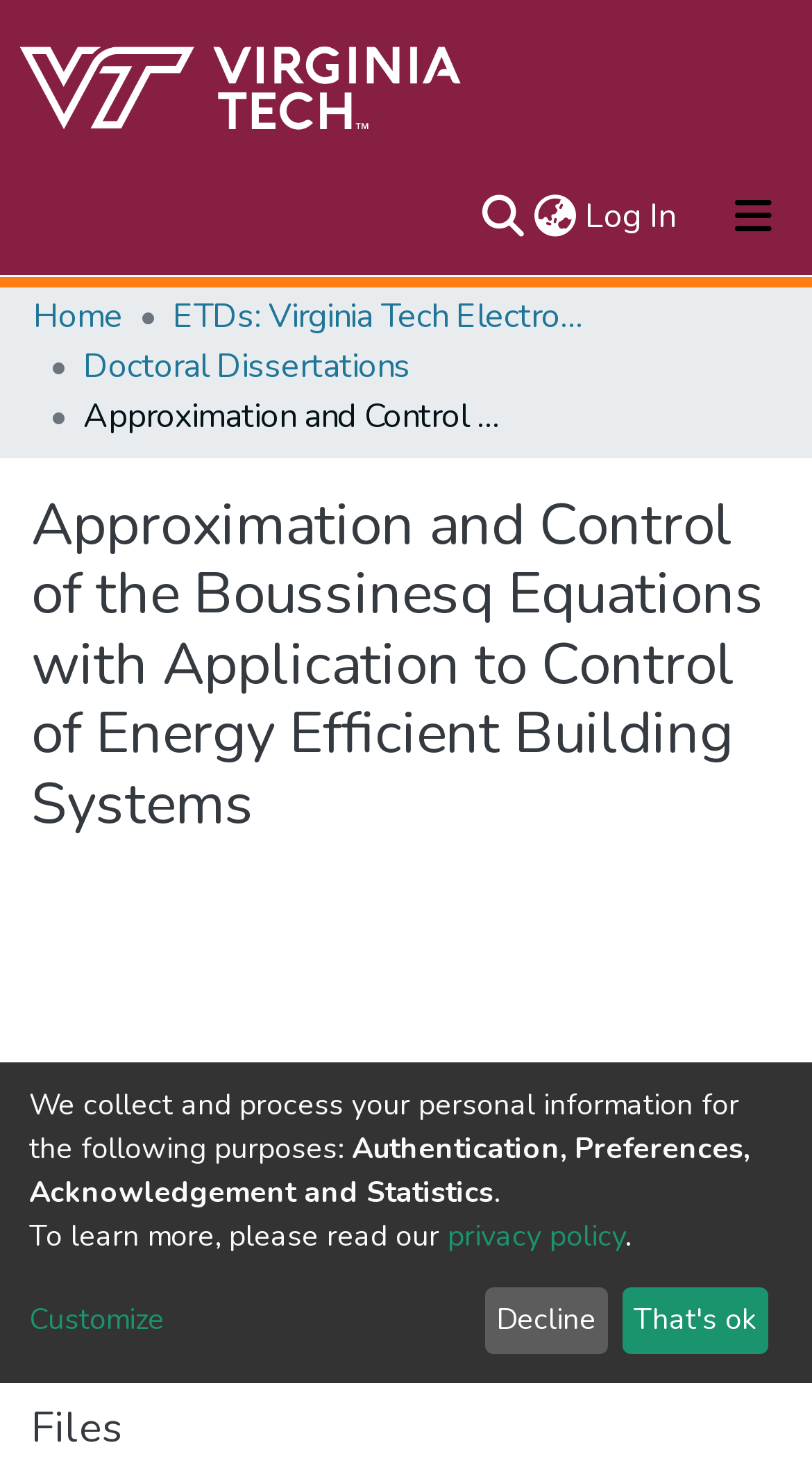Please identify the bounding box coordinates of the area that needs to be clicked to follow this instruction: "Go to About page".

[0.041, 0.189, 0.959, 0.246]